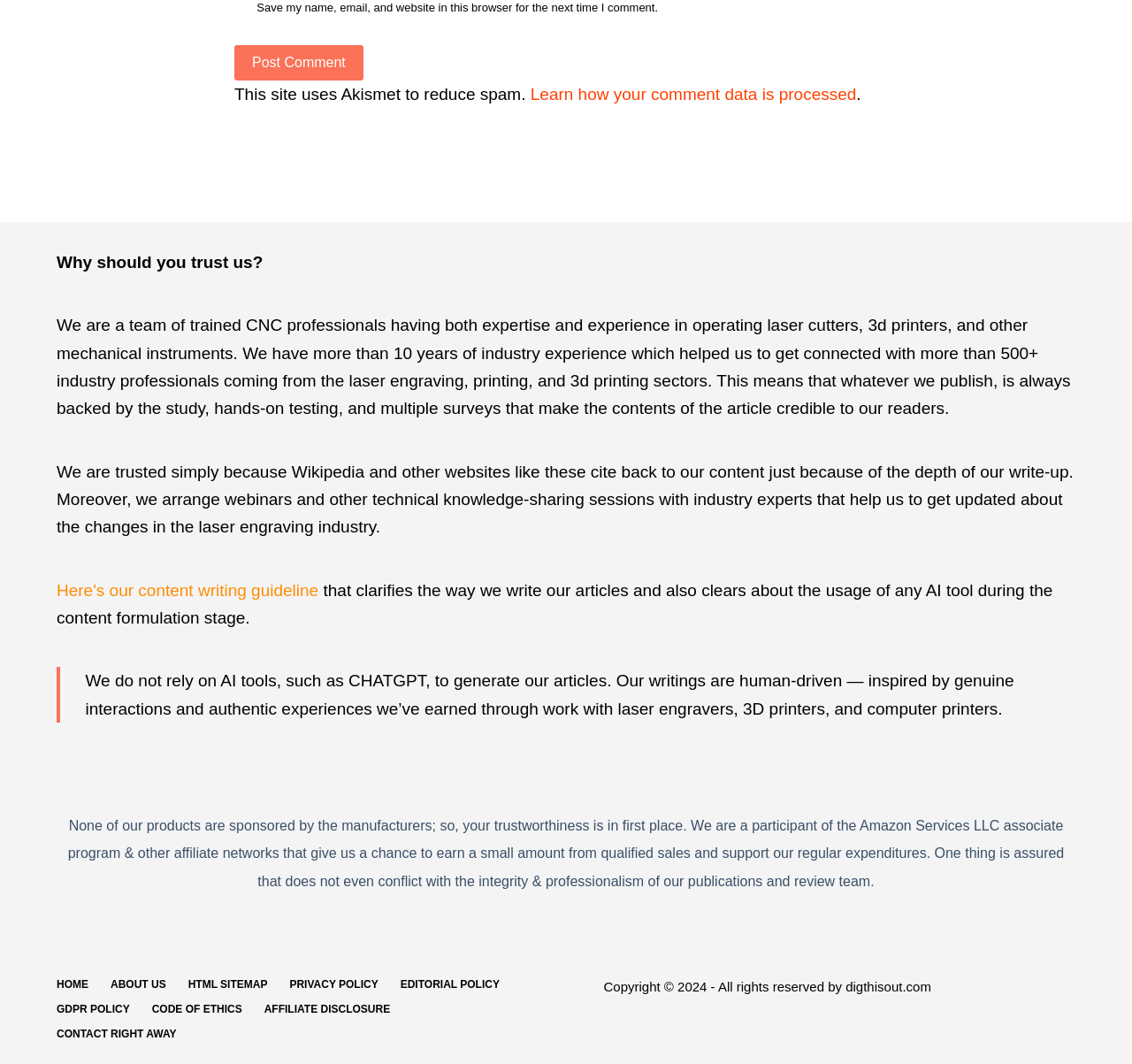Pinpoint the bounding box coordinates for the area that should be clicked to perform the following instruction: "Visit the homepage".

[0.04, 0.919, 0.088, 0.932]